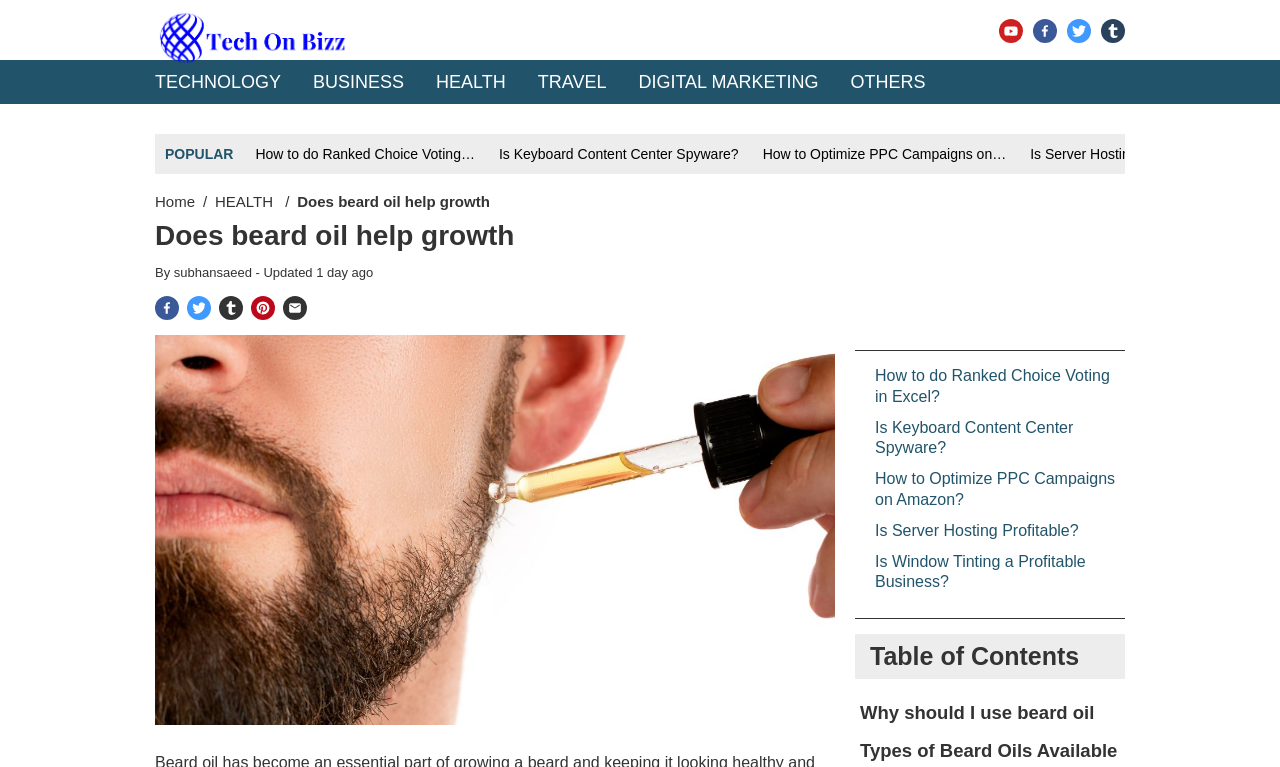Calculate the bounding box coordinates of the UI element given the description: "January 2019".

None